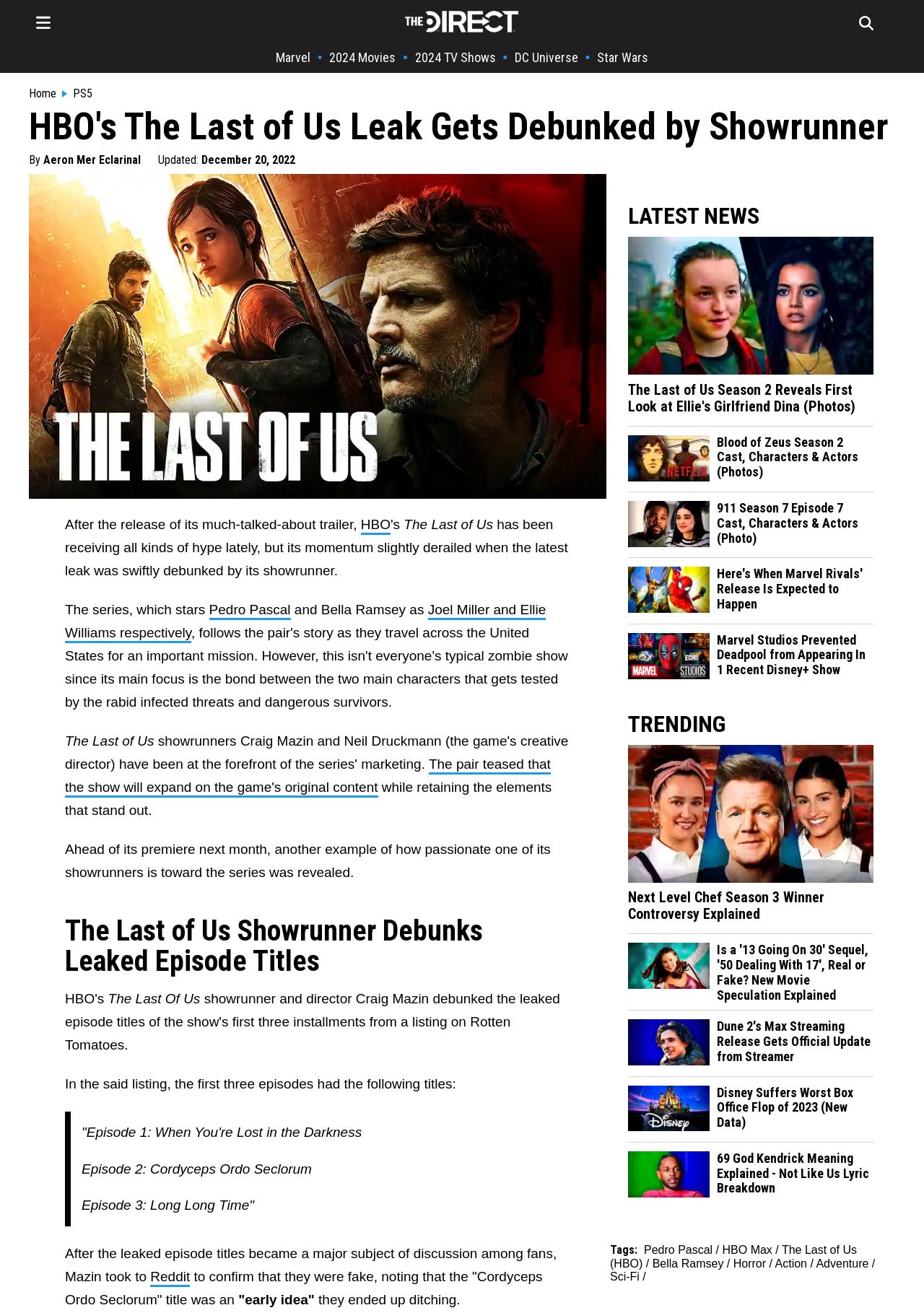Locate the bounding box coordinates of the region to be clicked to comply with the following instruction: "Click on the link to read about 'Marvel Rivals' release date". The coordinates must be four float numbers between 0 and 1, in the form [left, top, right, bottom].

[0.68, 0.459, 0.768, 0.469]